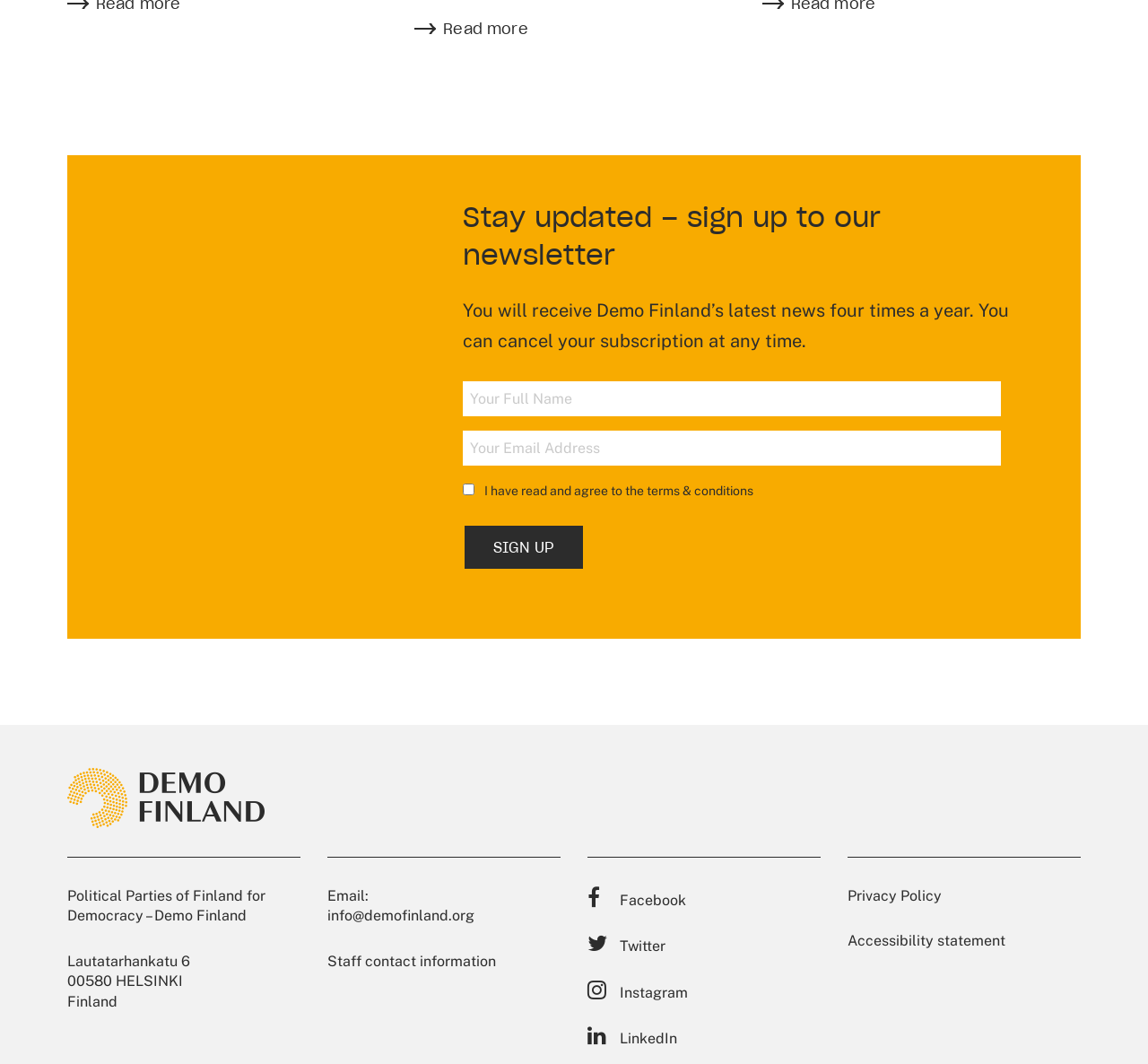What is the purpose of the 'Sign Up' button?
Provide a detailed answer to the question using information from the image.

The 'Sign Up' button is located below the 'Full Name' and 'Email Address' input fields, and it is likely used to submit the user's information to subscribe to the newsletter, as indicated by the heading 'Stay updated – sign up to our newsletter'.